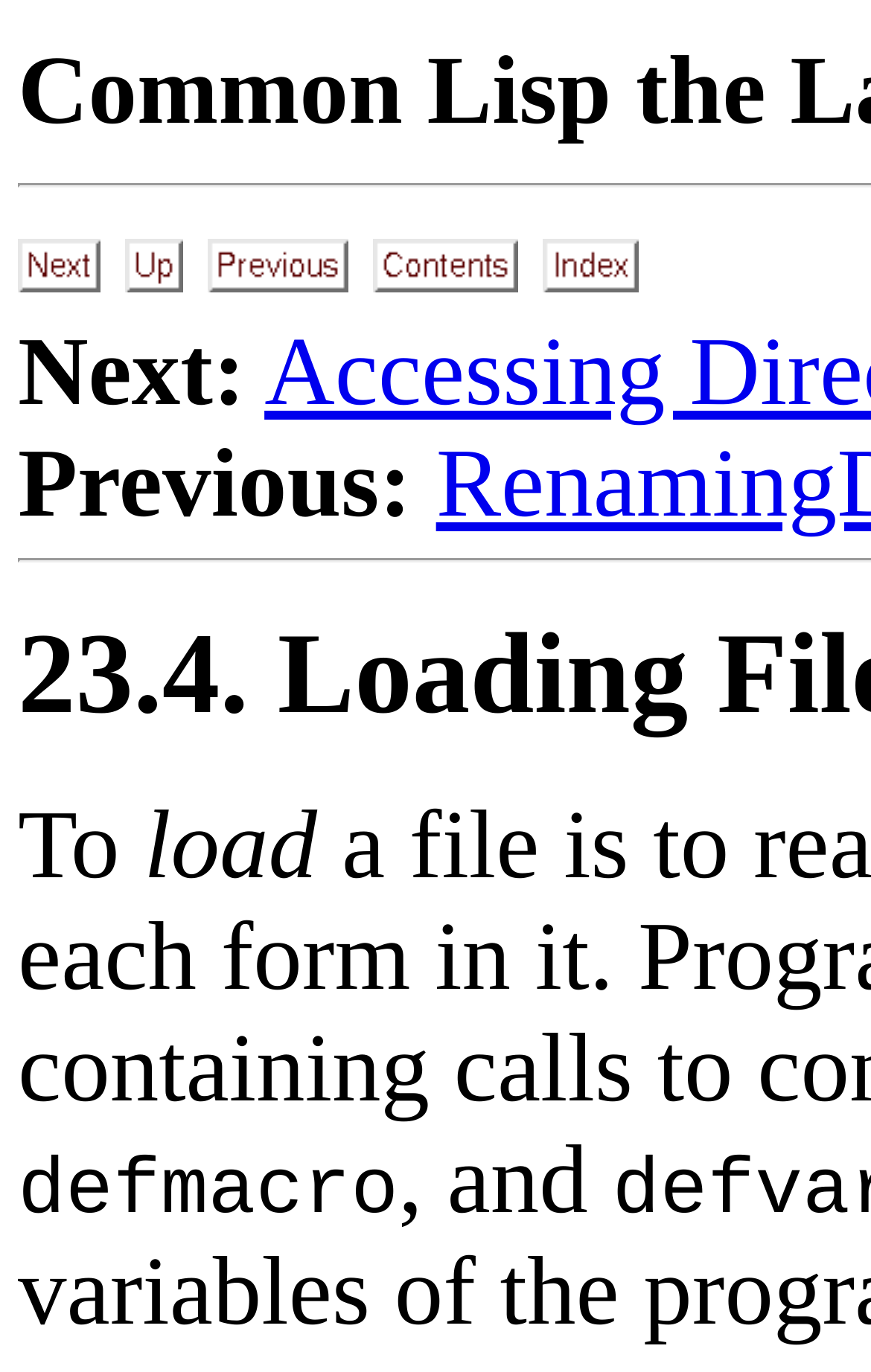How many words are in the sentence?
Examine the screenshot and reply with a single word or phrase.

5